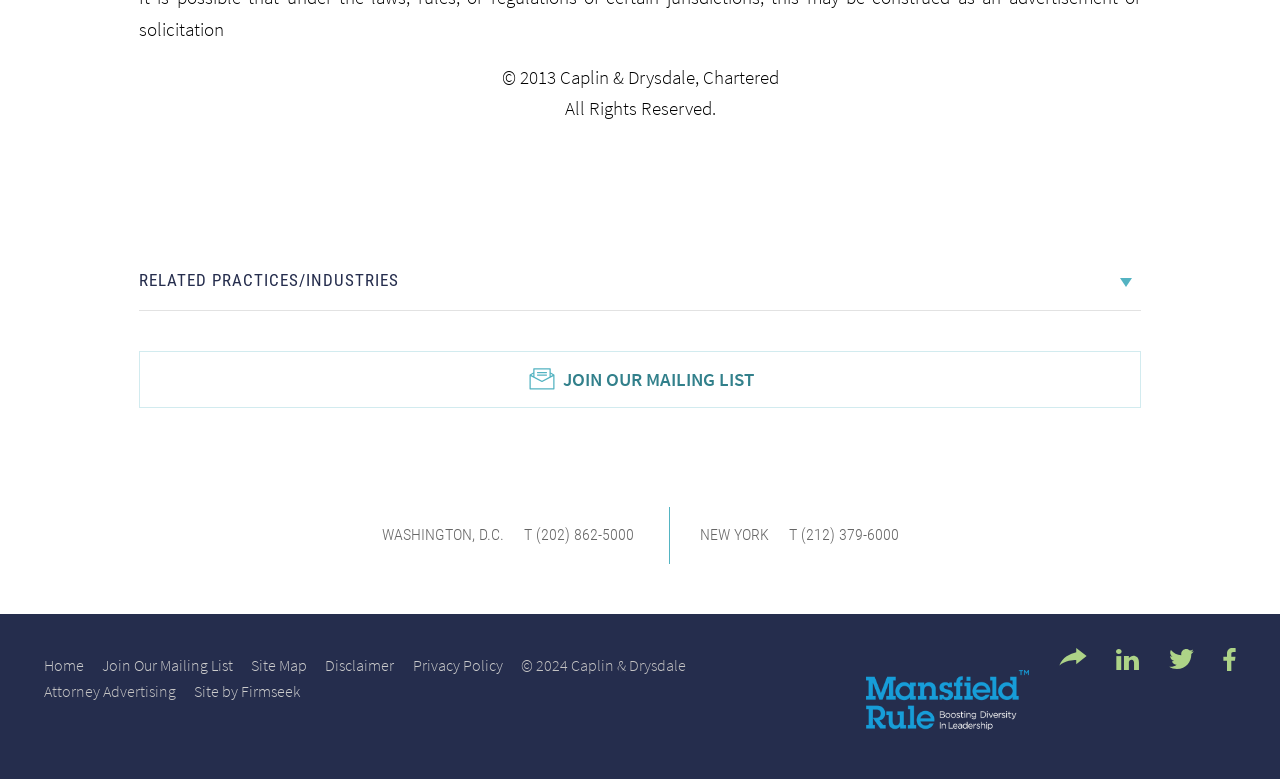Look at the image and answer the question in detail:
How many social media icons are present at the bottom of the page?

At the bottom of the page, there are three social media icons: LinkedIn, Twitter, and Facebook. These icons are represented by image elements with corresponding link elements.